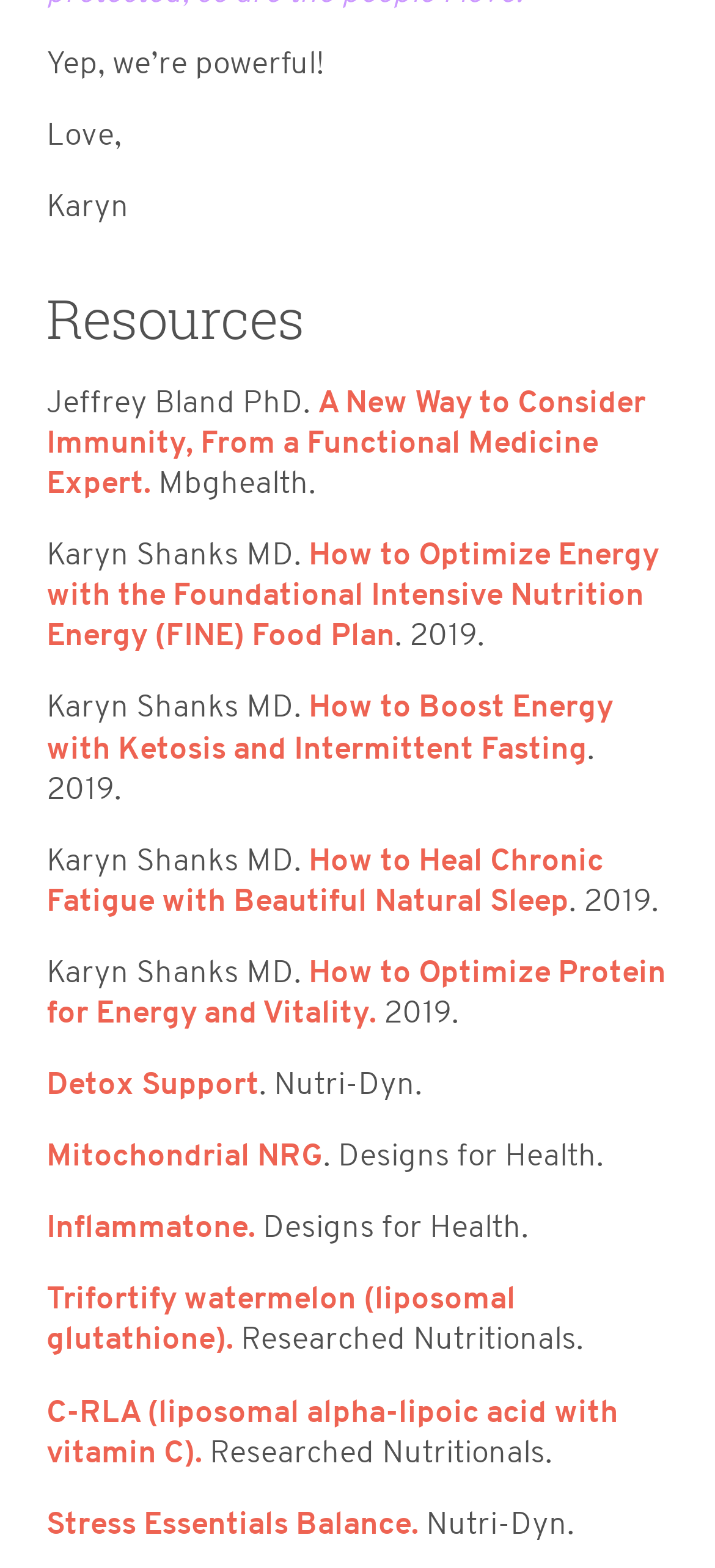How many links are on this webpage?
Based on the image, give a one-word or short phrase answer.

14